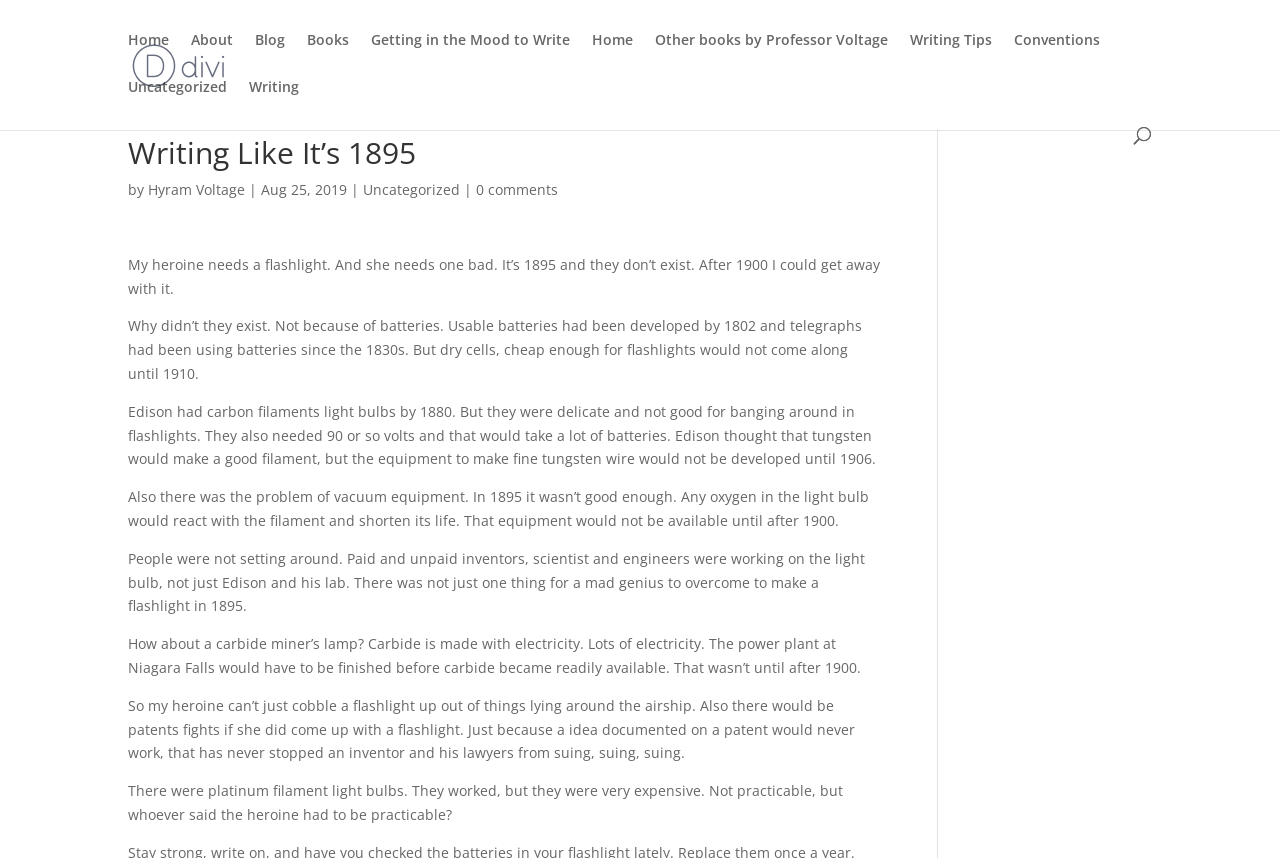Locate the bounding box coordinates of the element's region that should be clicked to carry out the following instruction: "Click on the 'About' link". The coordinates need to be four float numbers between 0 and 1, i.e., [left, top, right, bottom].

[0.149, 0.038, 0.182, 0.093]